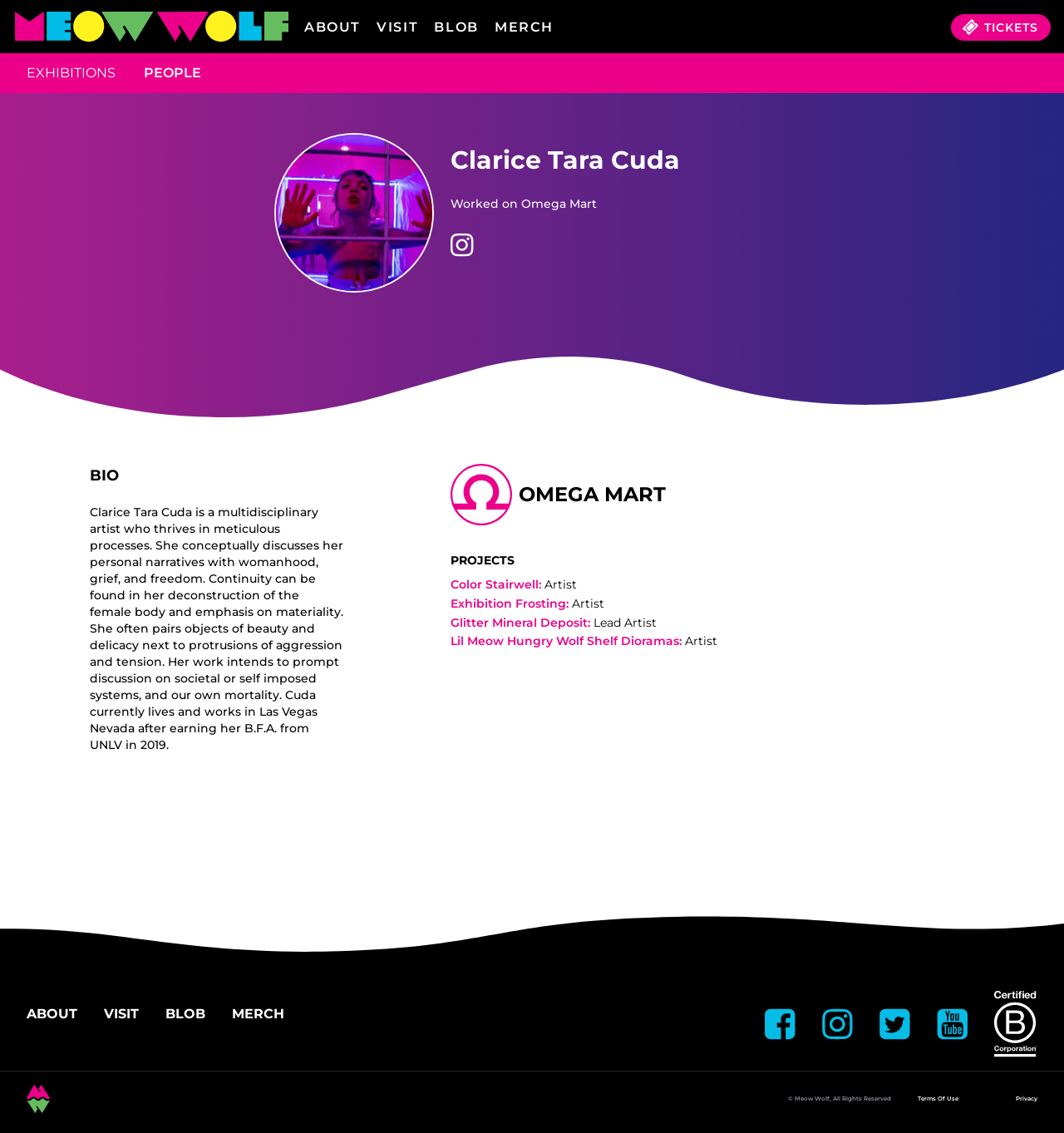Determine the bounding box coordinates of the clickable region to carry out the instruction: "Check Meow Wolf's Instagram".

[0.773, 0.89, 0.802, 0.918]